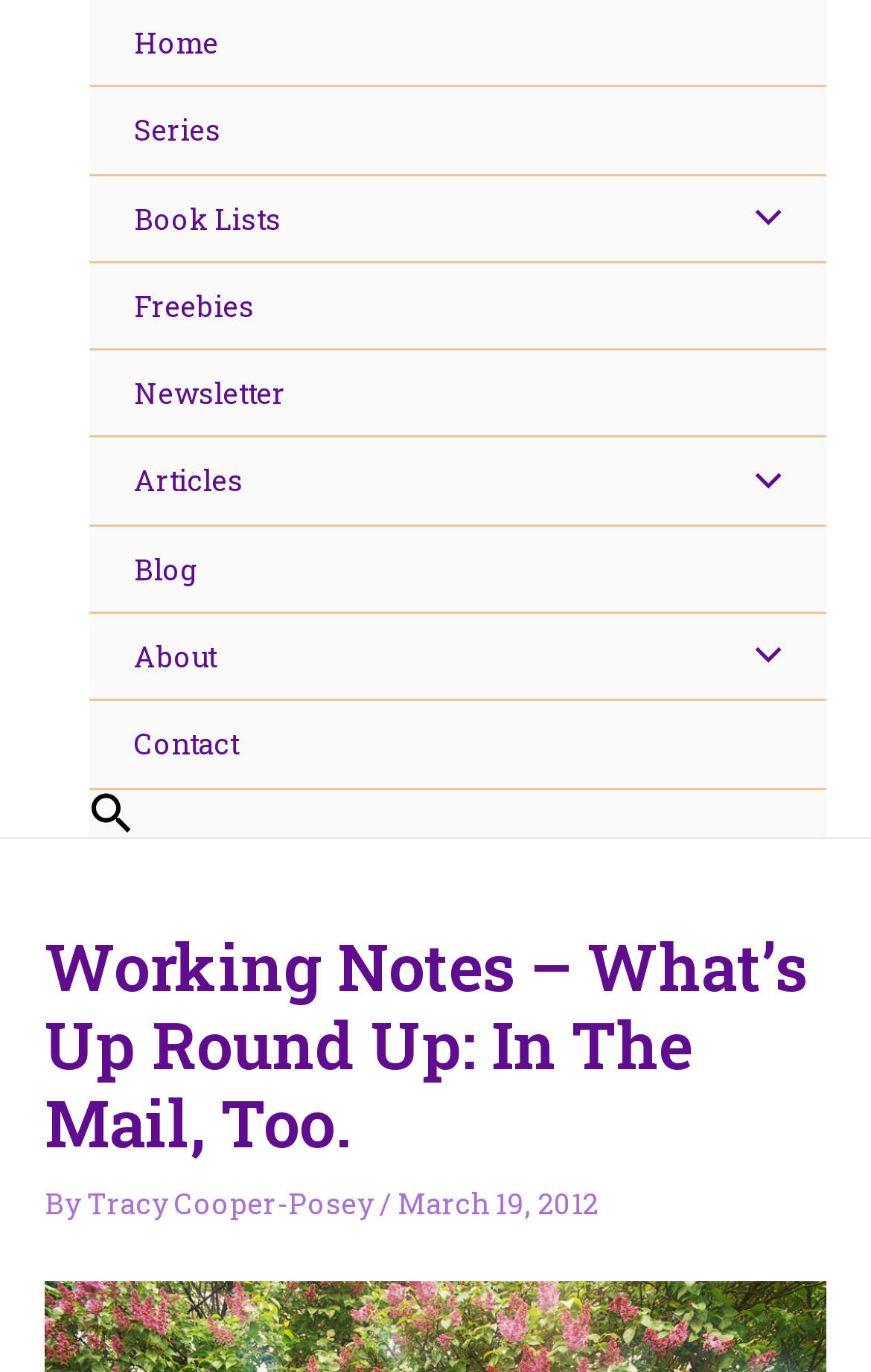Please answer the following question using a single word or phrase: 
What is the first menu item?

Home